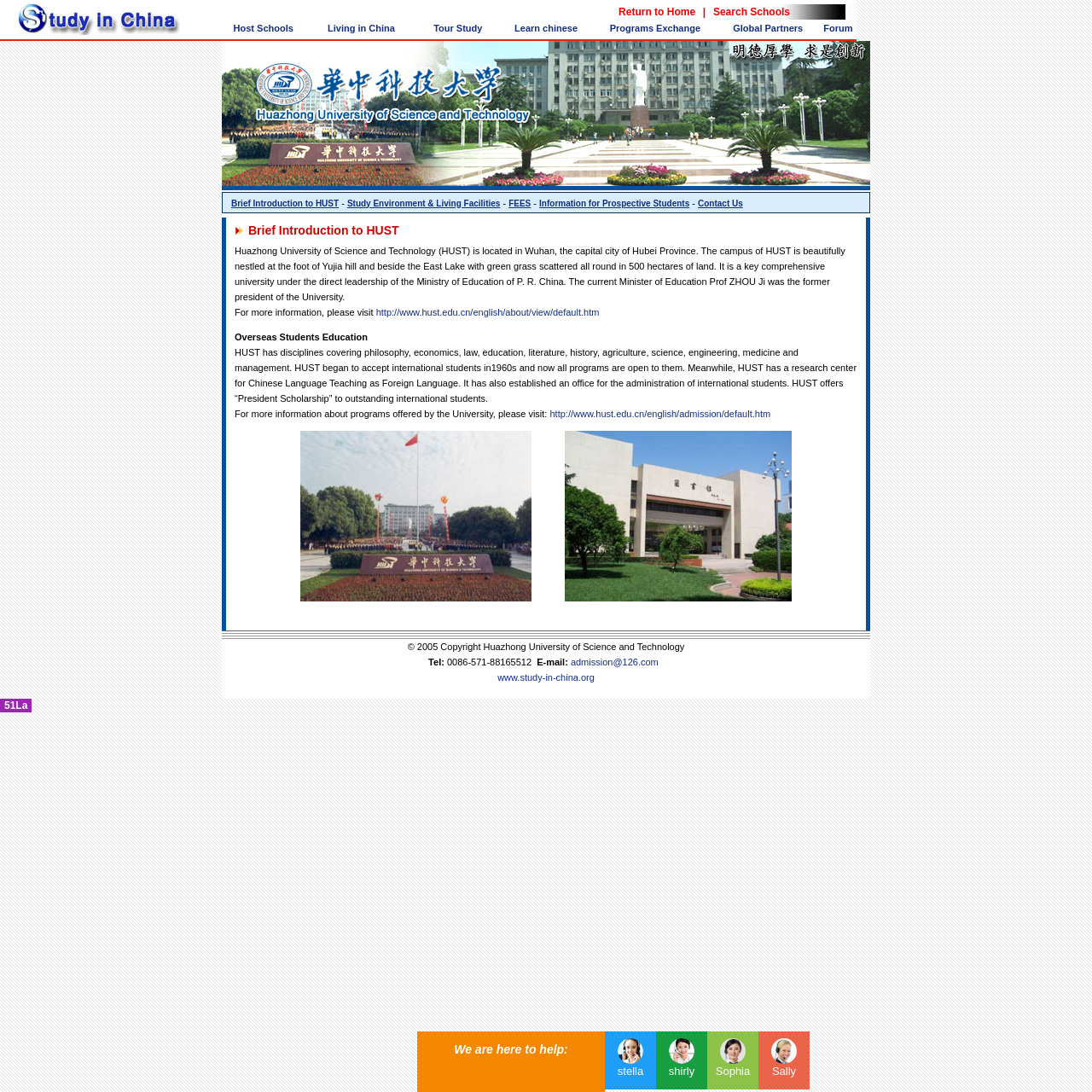What is the name of the university? Refer to the image and provide a one-word or short phrase answer.

Huazhong University of Science and Technology